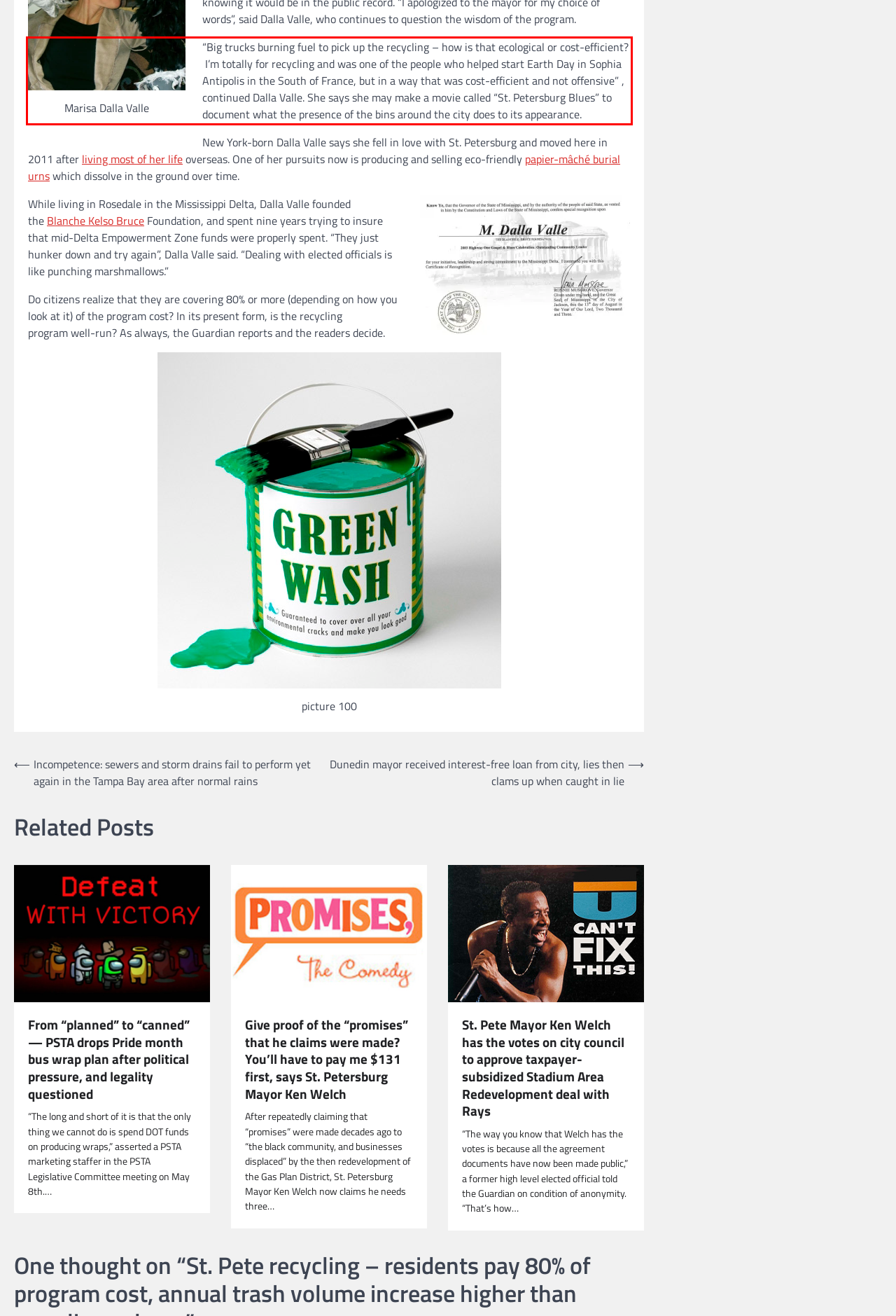You are given a screenshot showing a webpage with a red bounding box. Perform OCR to capture the text within the red bounding box.

“Big trucks burning fuel to pick up the recycling – how is that ecological or cost-efficient? I’m totally for recycling and was one of the people who helped start Earth Day in Sophia Antipolis in the South of France, but in a way that was cost-efficient and not offensive” , continued Dalla Valle. She says she may make a movie called “St. Petersburg Blues” to document what the presence of the bins around the city does to its appearance.